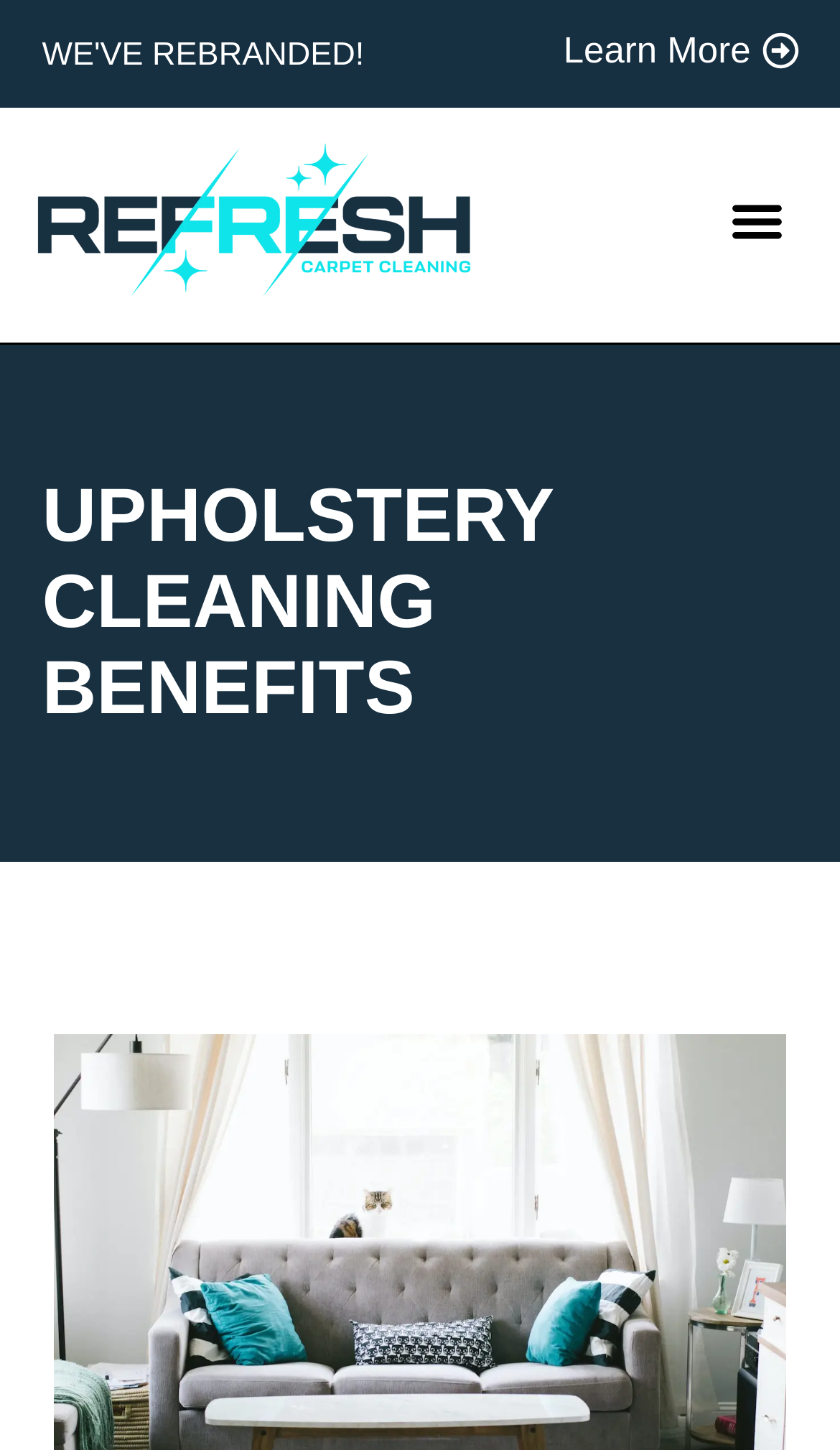Is there an announcement on the webpage?
Answer briefly with a single word or phrase based on the image.

Yes